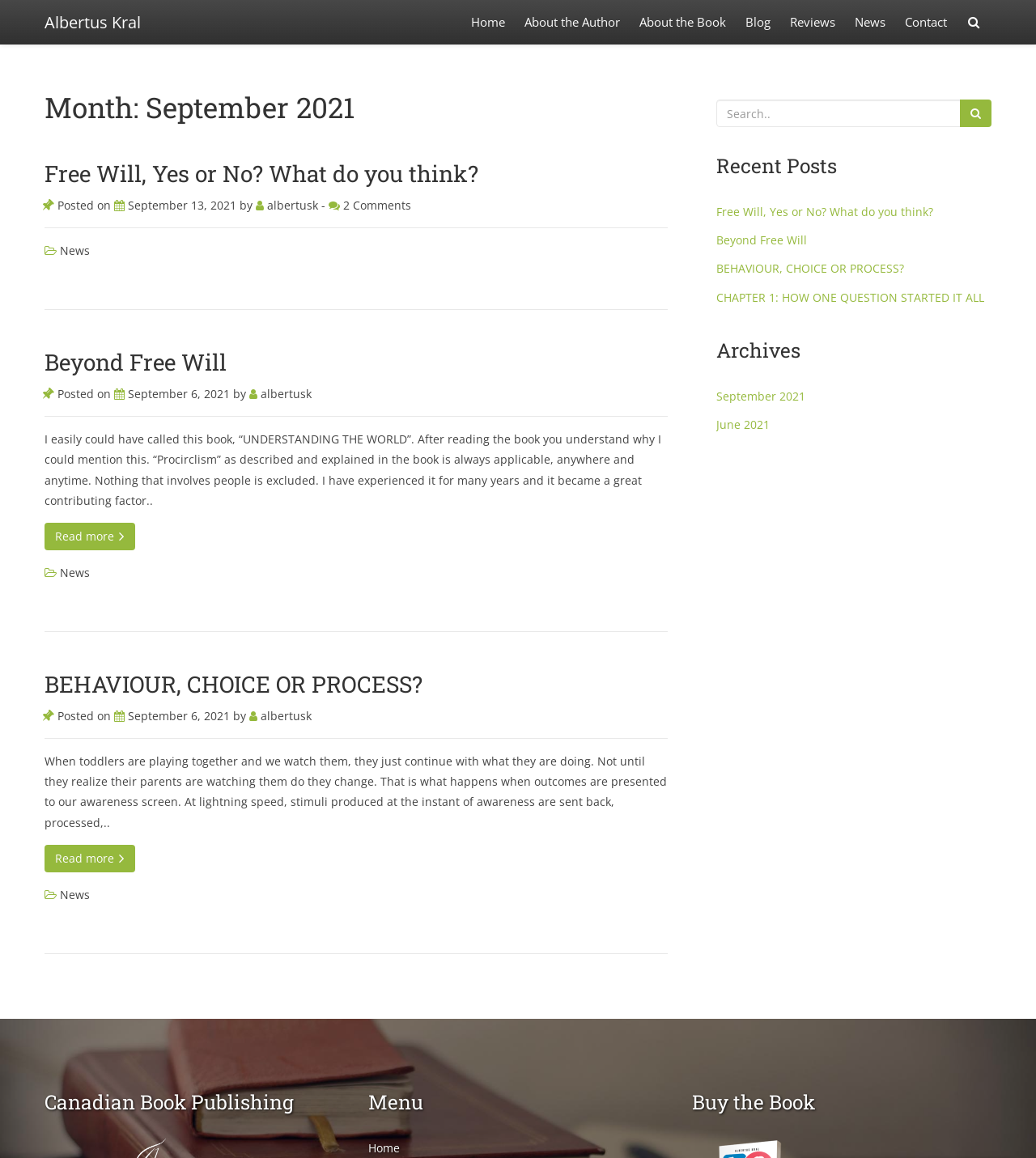Identify the coordinates of the bounding box for the element that must be clicked to accomplish the instruction: "Search for a keyword".

[0.691, 0.086, 0.927, 0.11]